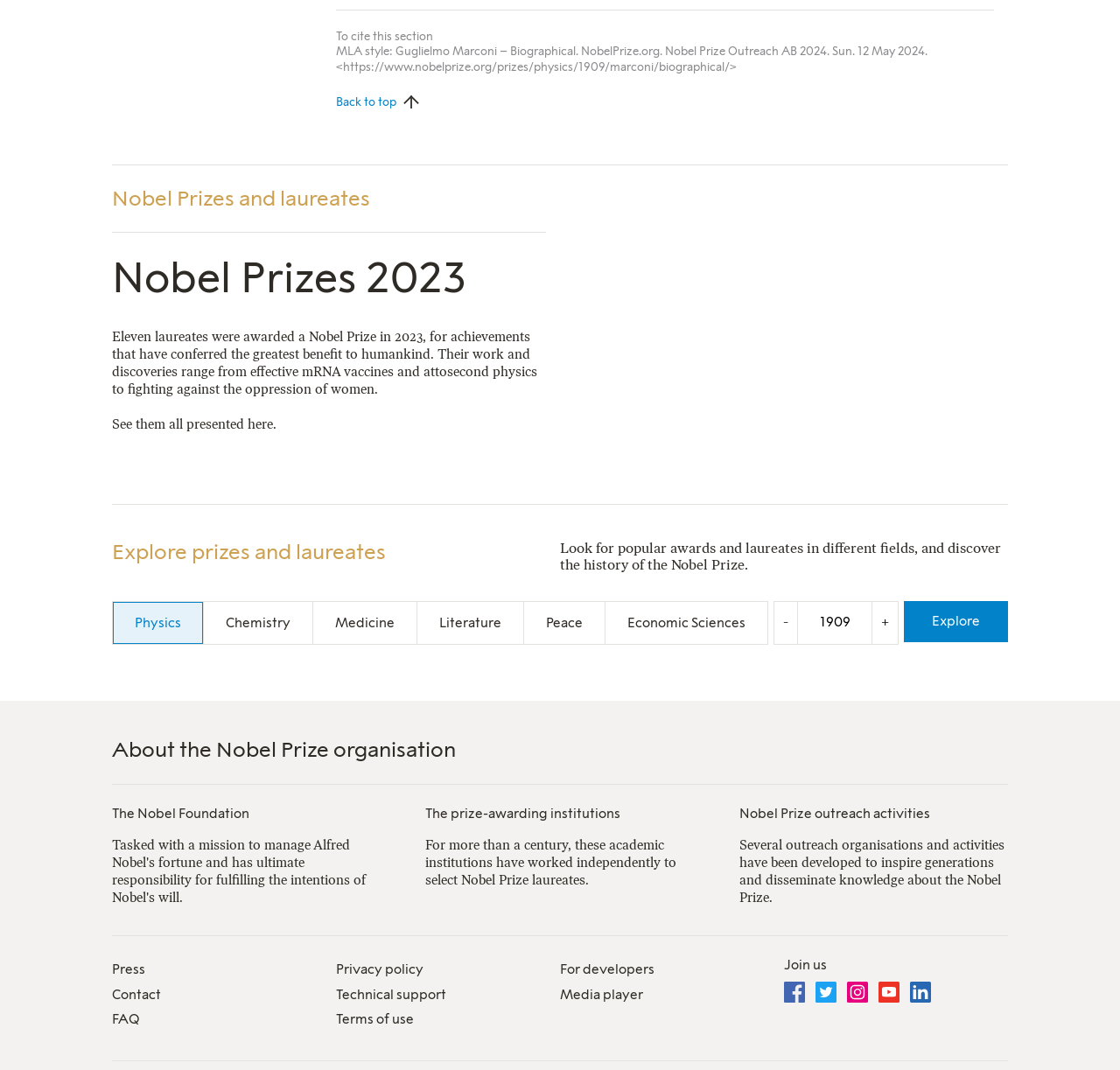What is the purpose of the 'Back to top' link? Refer to the image and provide a one-word or short phrase answer.

Takes users back to the top of the page